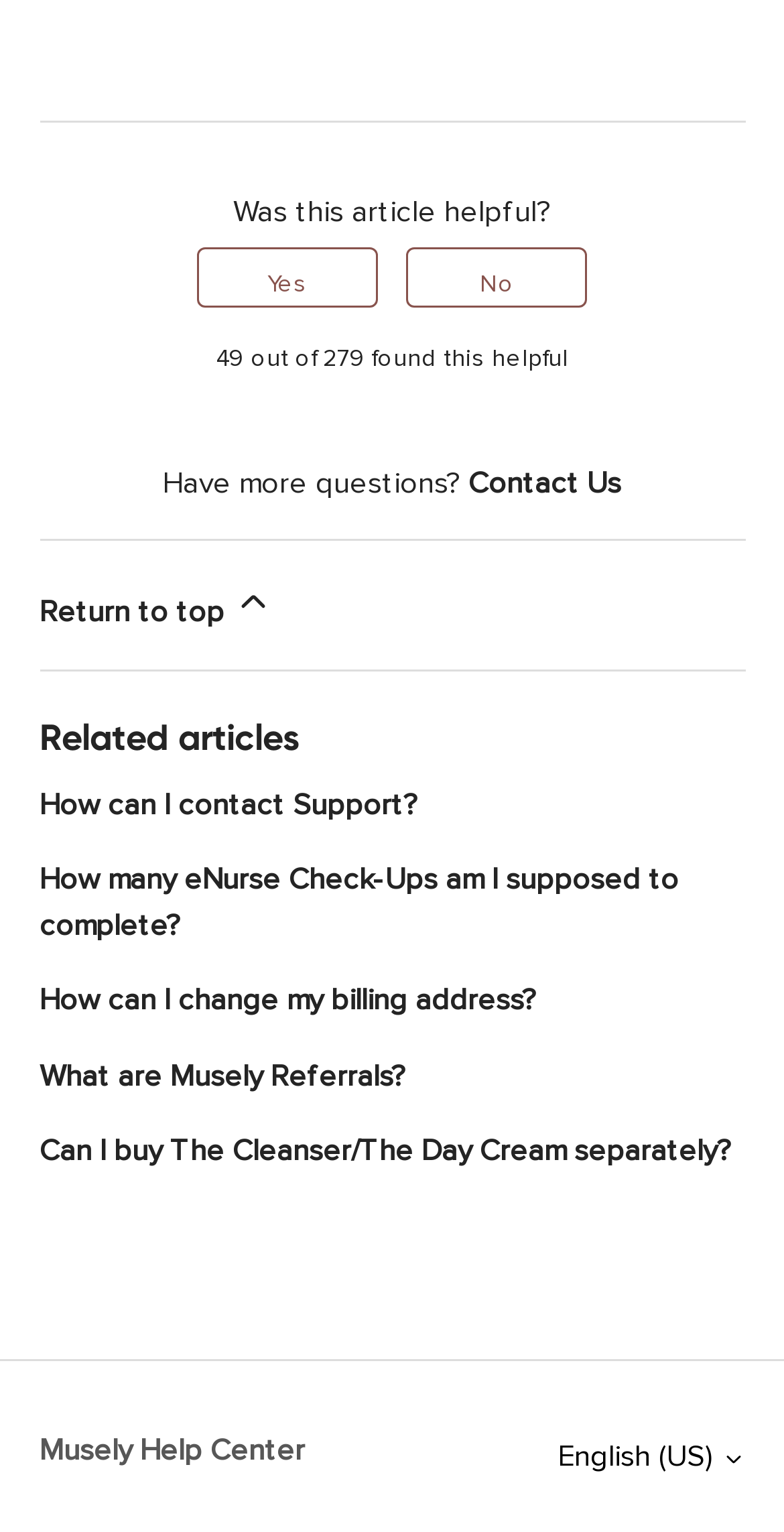What is the purpose of the 'Contact Us' link?
Answer with a single word or short phrase according to what you see in the image.

Get support